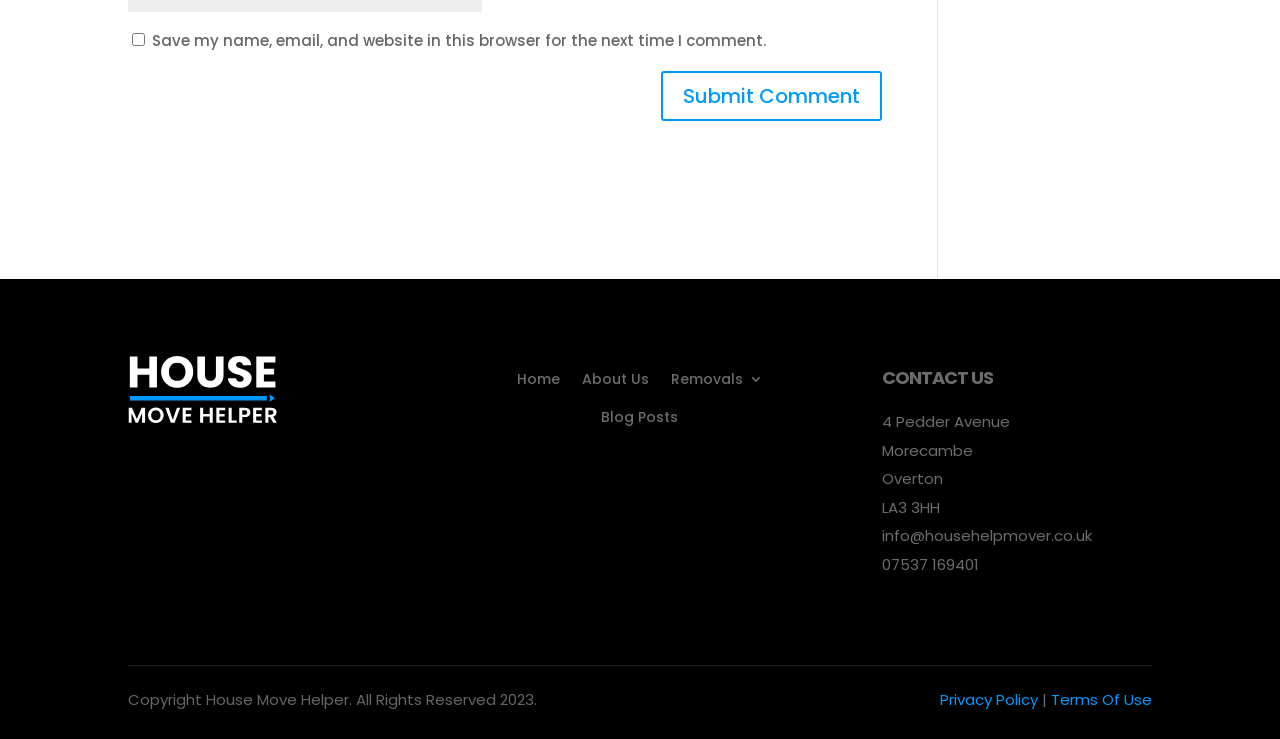What is the purpose of the checkbox?
Based on the screenshot, give a detailed explanation to answer the question.

I inferred the purpose of the checkbox by reading the text next to it, which says 'Save my name, email, and website in this browser for the next time I comment.' This suggests that the checkbox is used to save comment information for future use.